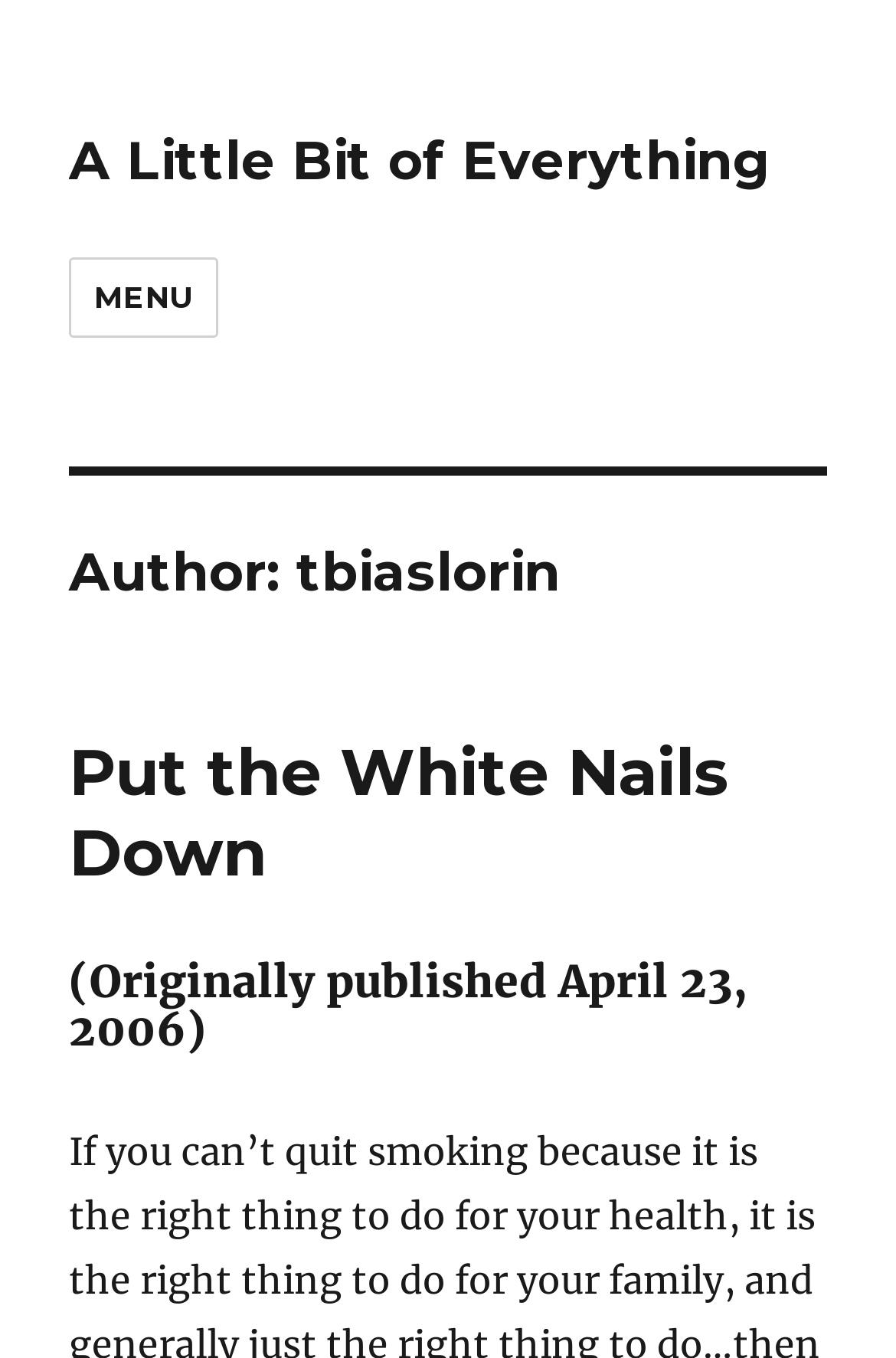How many links are there in the header section?
Can you provide an in-depth and detailed response to the question?

I found two links in the header section, one that says 'A Little Bit of Everything' and another that says 'Put the White Nails Down'.